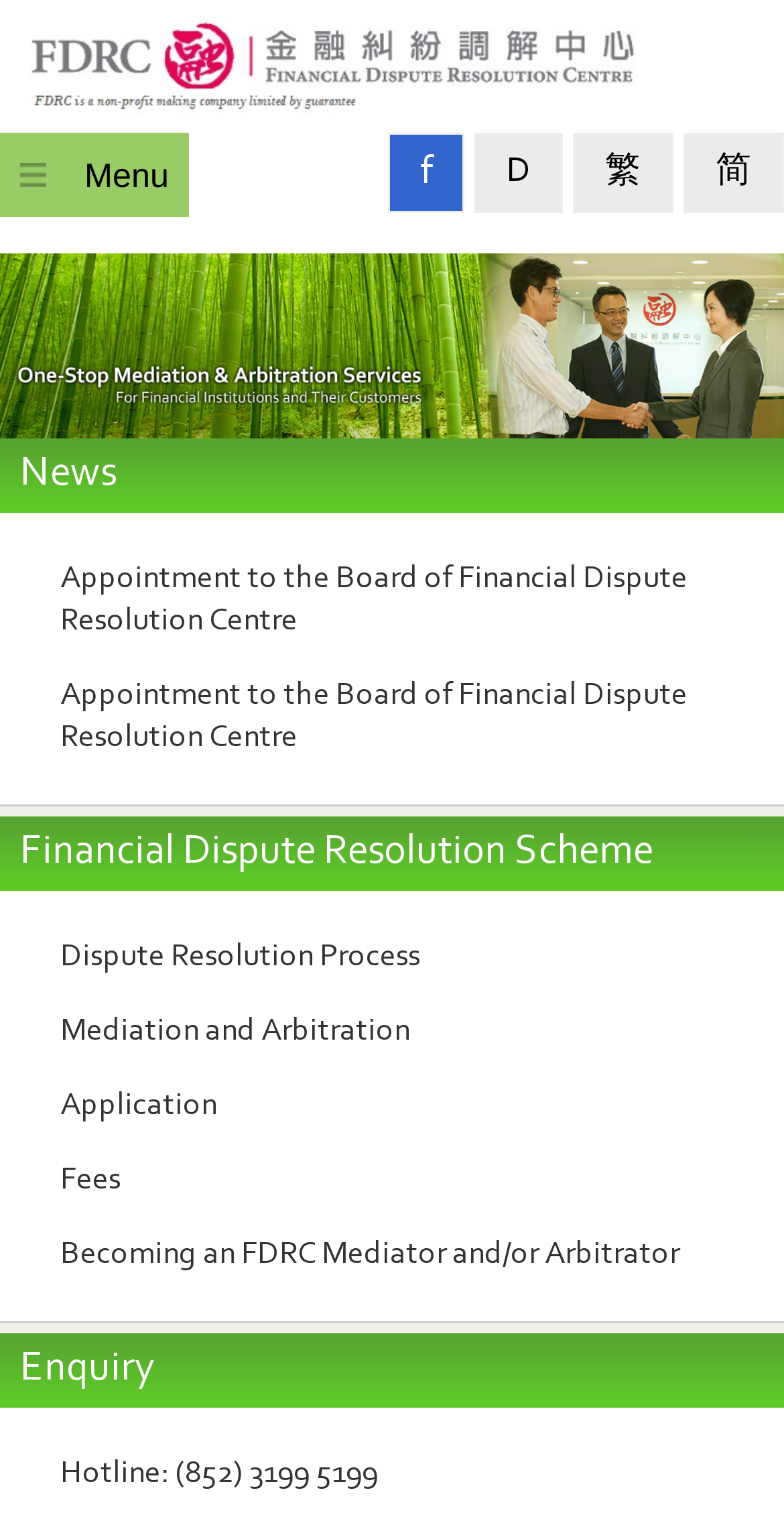For the element described, predict the bounding box coordinates as (top-left x, top-left y, bottom-right x, bottom-right y). All values should be between 0 and 1. Element description: Application

[0.0, 0.702, 1.0, 0.751]